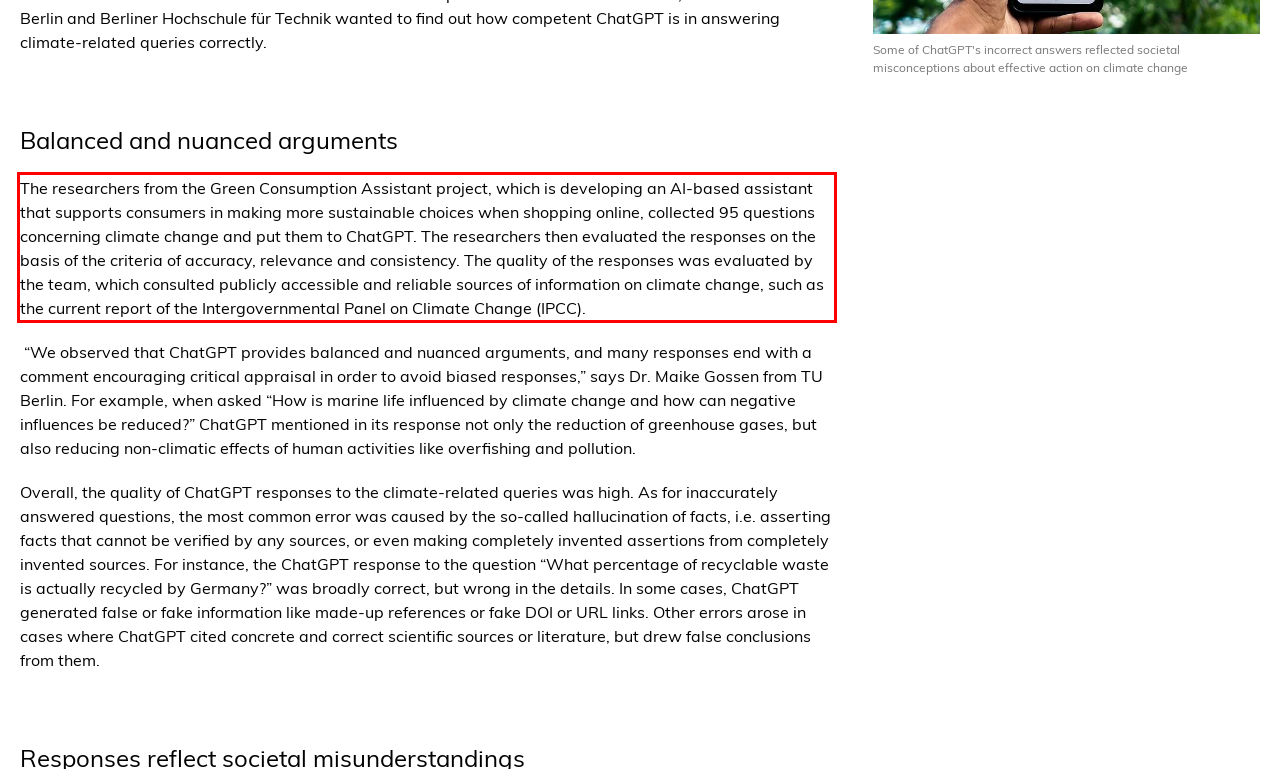Please identify the text within the red rectangular bounding box in the provided webpage screenshot.

The researchers from the Green Consumption Assistant project, which is developing an AI-based assistant that supports consumers in making more sustainable choices when shopping online, collected 95 questions concerning climate change and put them to ChatGPT. The researchers then evaluated the responses on the basis of the criteria of accuracy, relevance and consistency. The quality of the responses was evaluated by the team, which consulted publicly accessible and reliable sources of information on climate change, such as the current report of the Intergovernmental Panel on Climate Change (IPCC).